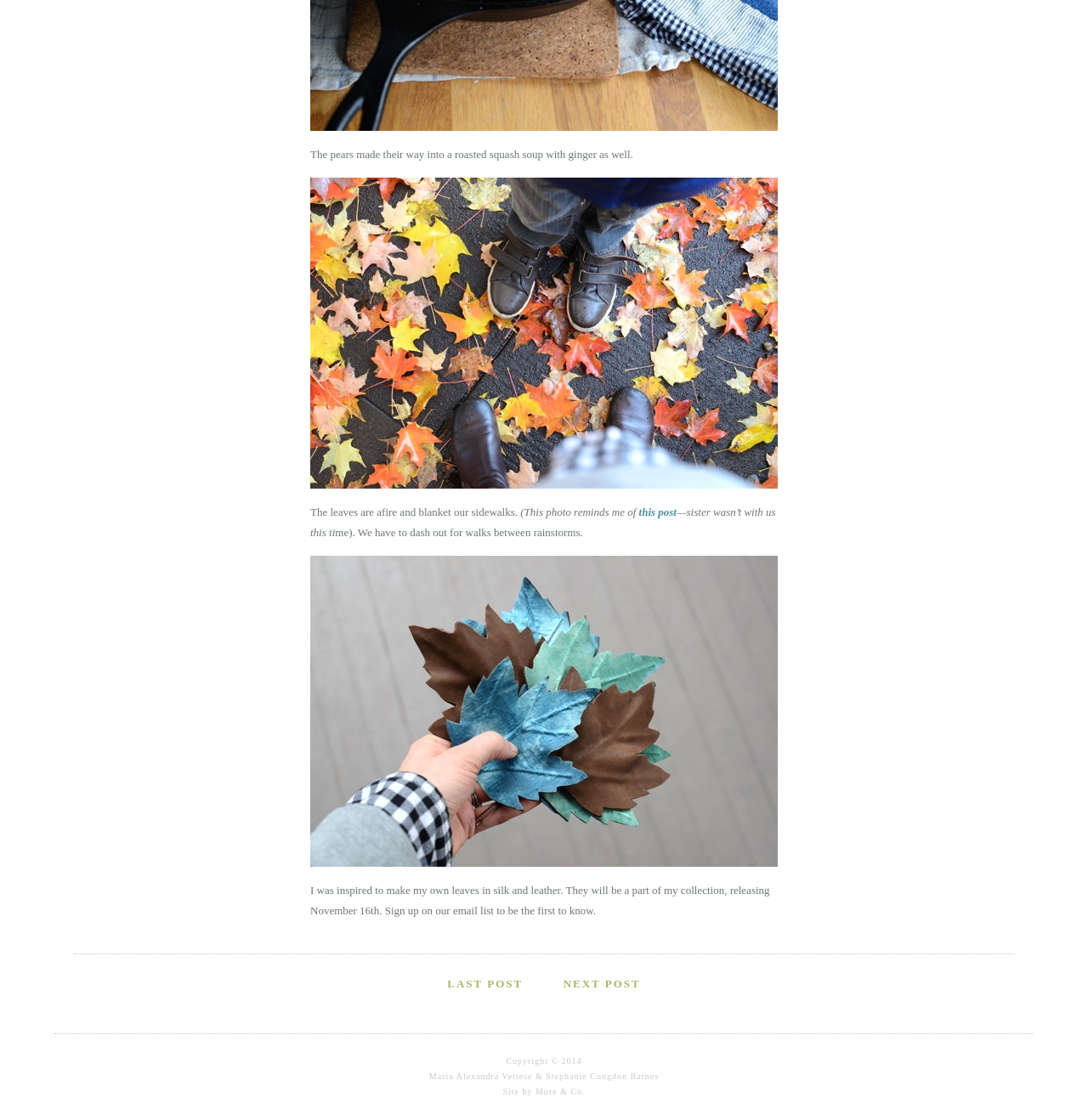What is the main ingredient in the roasted squash soup?
Refer to the image and provide a thorough answer to the question.

The question asks about the main ingredient in the roasted squash soup. From the StaticText element with ID 124, we can see that 'The pears made their way into a roasted squash soup with ginger as well.' Therefore, the main ingredient is pears.